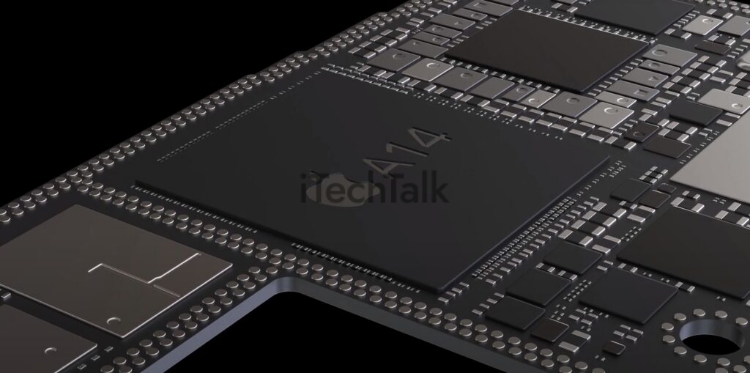Use a single word or phrase to answer the question:
What is the purpose of the A14 Bionic chip?

Delivering high processing power and speed